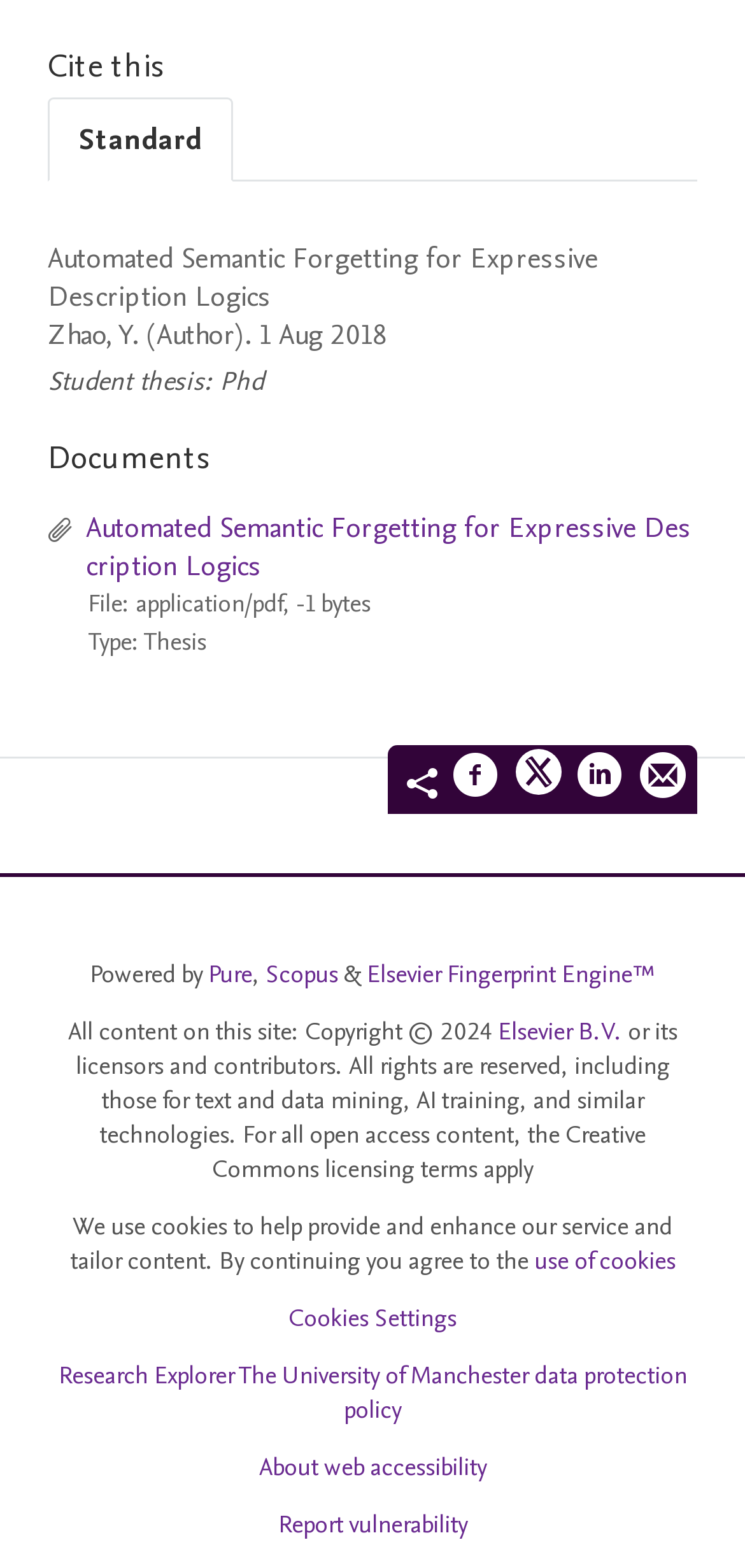Could you specify the bounding box coordinates for the clickable section to complete the following instruction: "Cite this document"?

[0.064, 0.027, 0.936, 0.259]